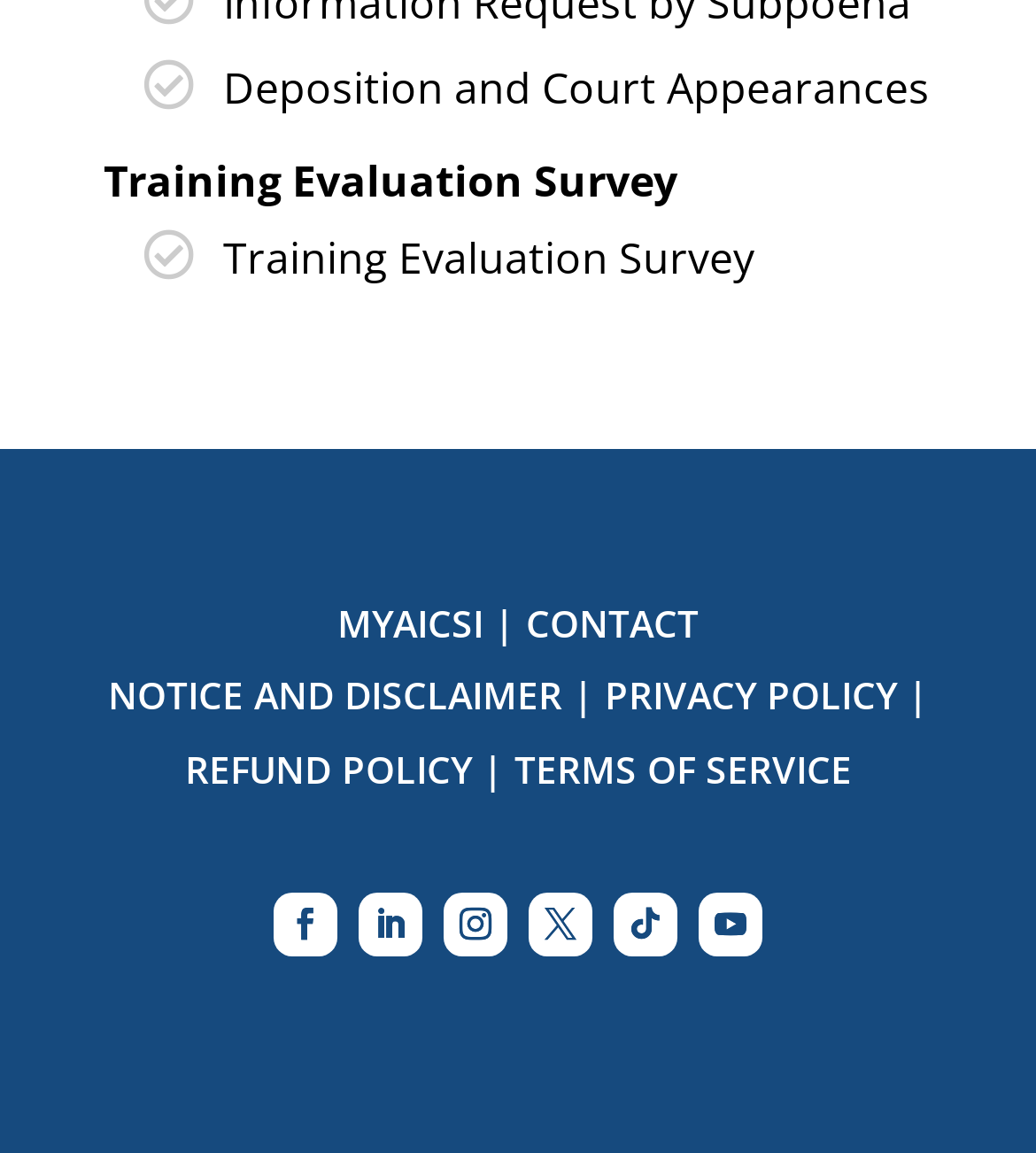How many social media links are there?
Use the information from the image to give a detailed answer to the question.

I counted the number of links with Unicode characters, which are typically used to represent social media icons. There are 6 such links, namely '', '', '', '', '', and ''.